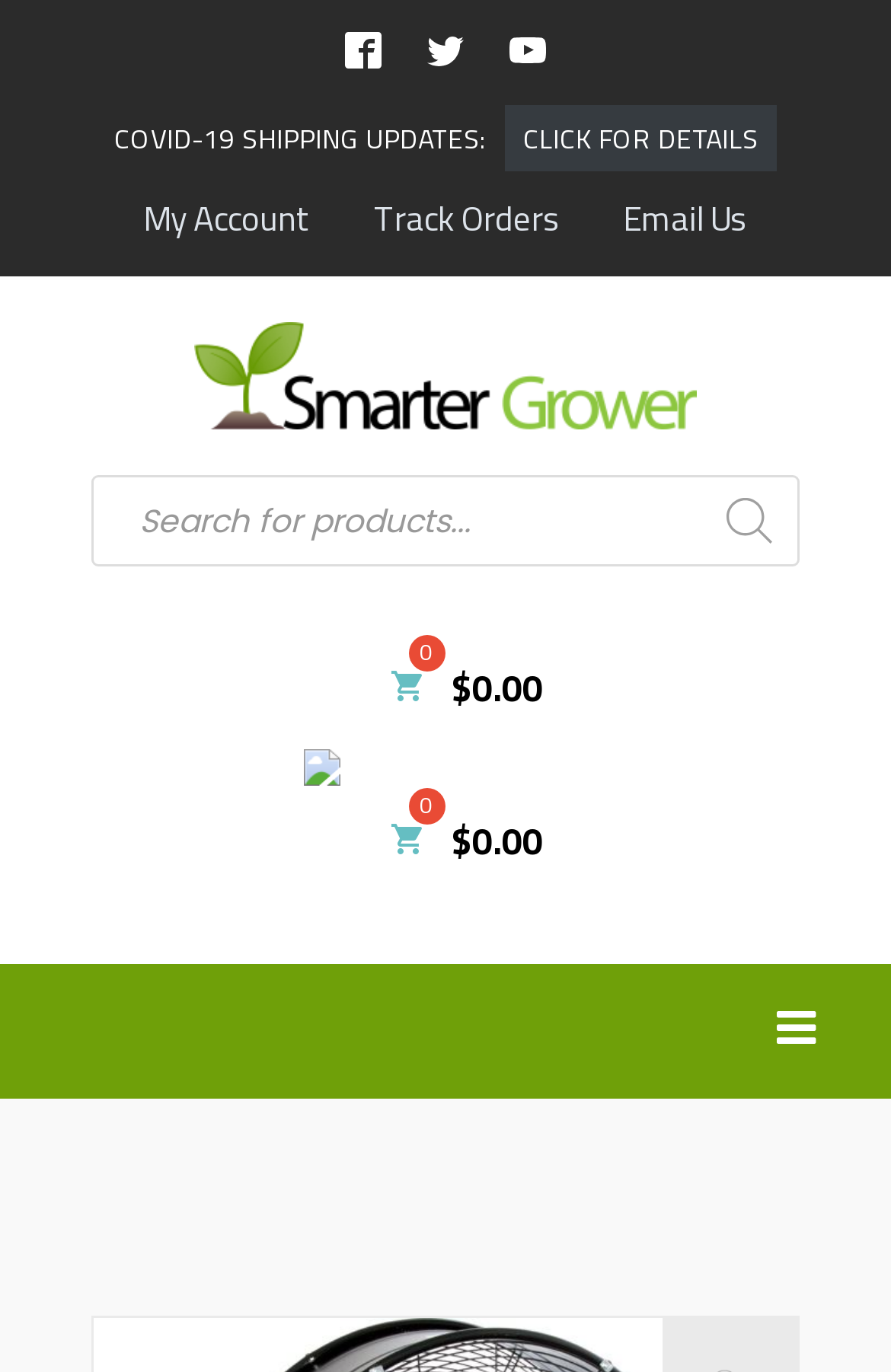Determine the bounding box coordinates of the target area to click to execute the following instruction: "Visit Facebook page."

[0.387, 0.023, 0.428, 0.05]